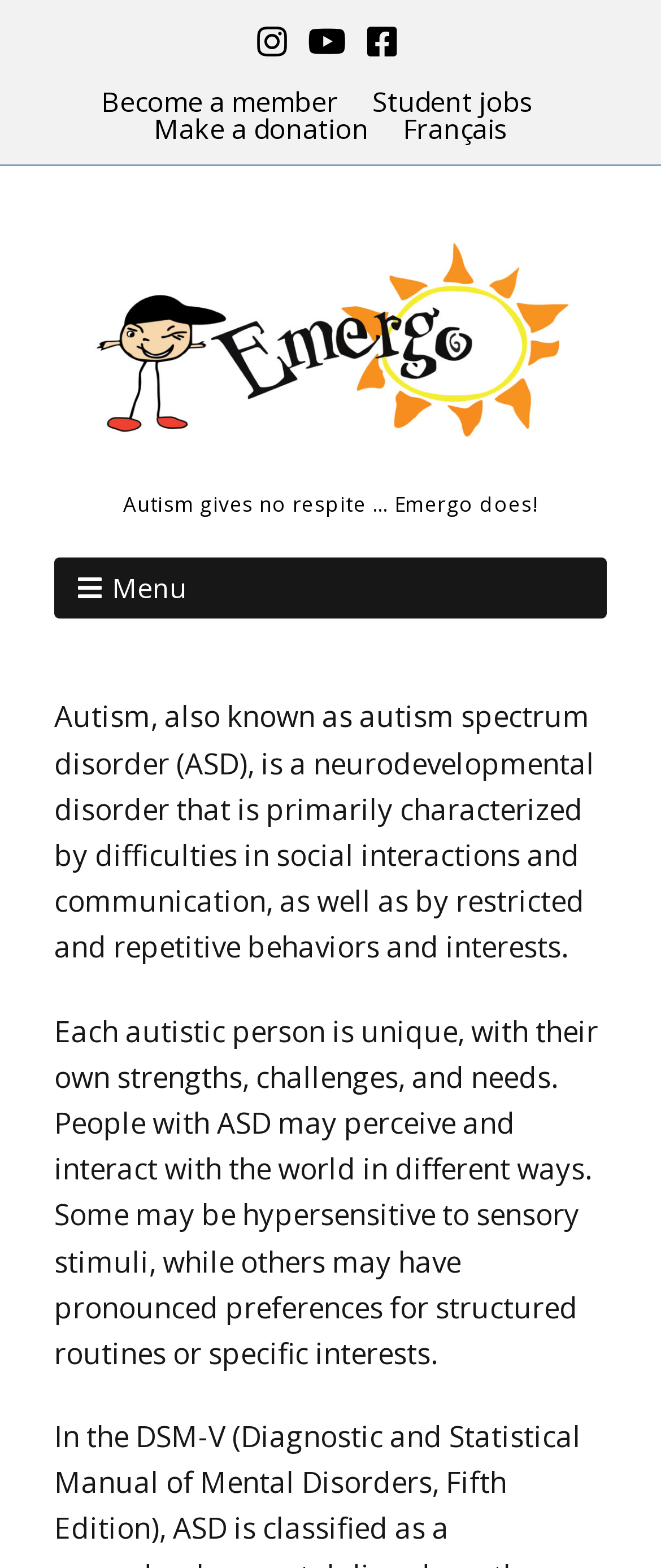Please identify the bounding box coordinates of the element that needs to be clicked to perform the following instruction: "Become a member".

[0.153, 0.053, 0.512, 0.077]